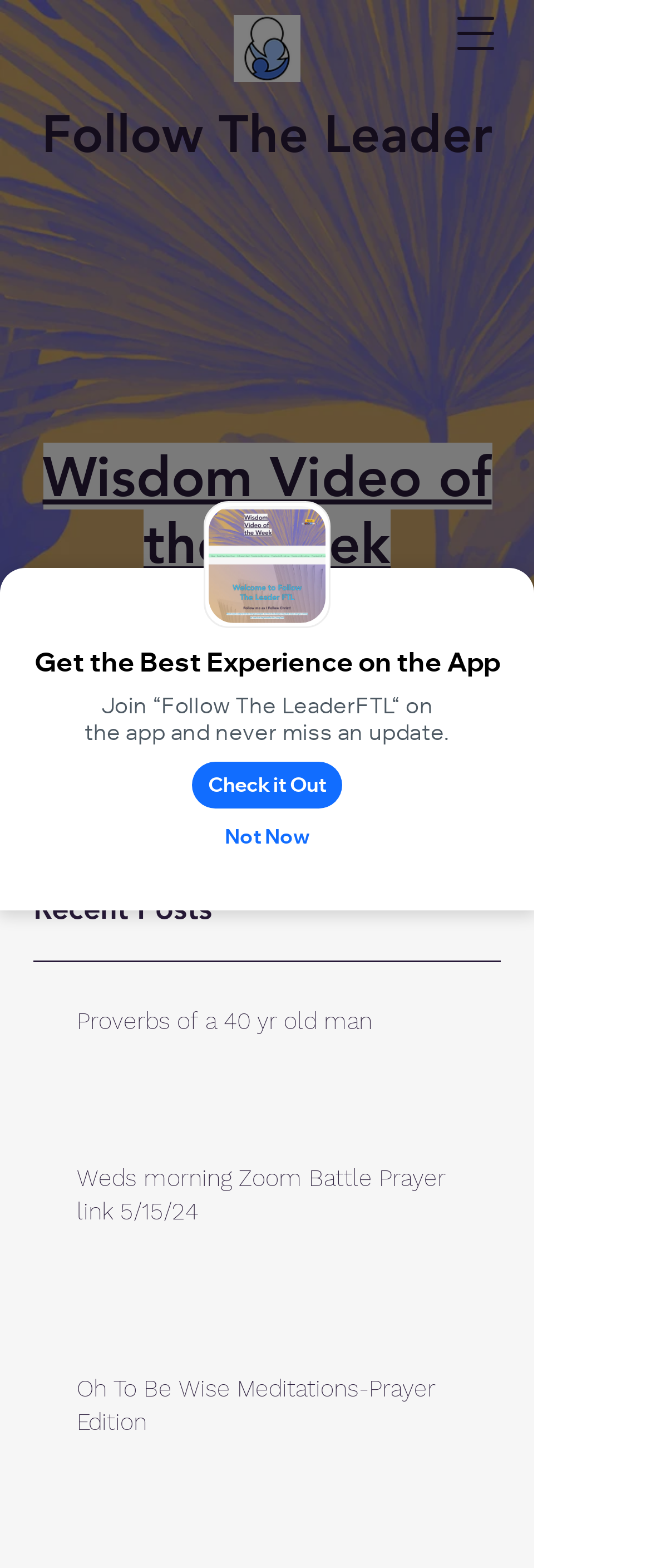Please find the top heading of the webpage and generate its text.

Oh To Be Wise Meditations